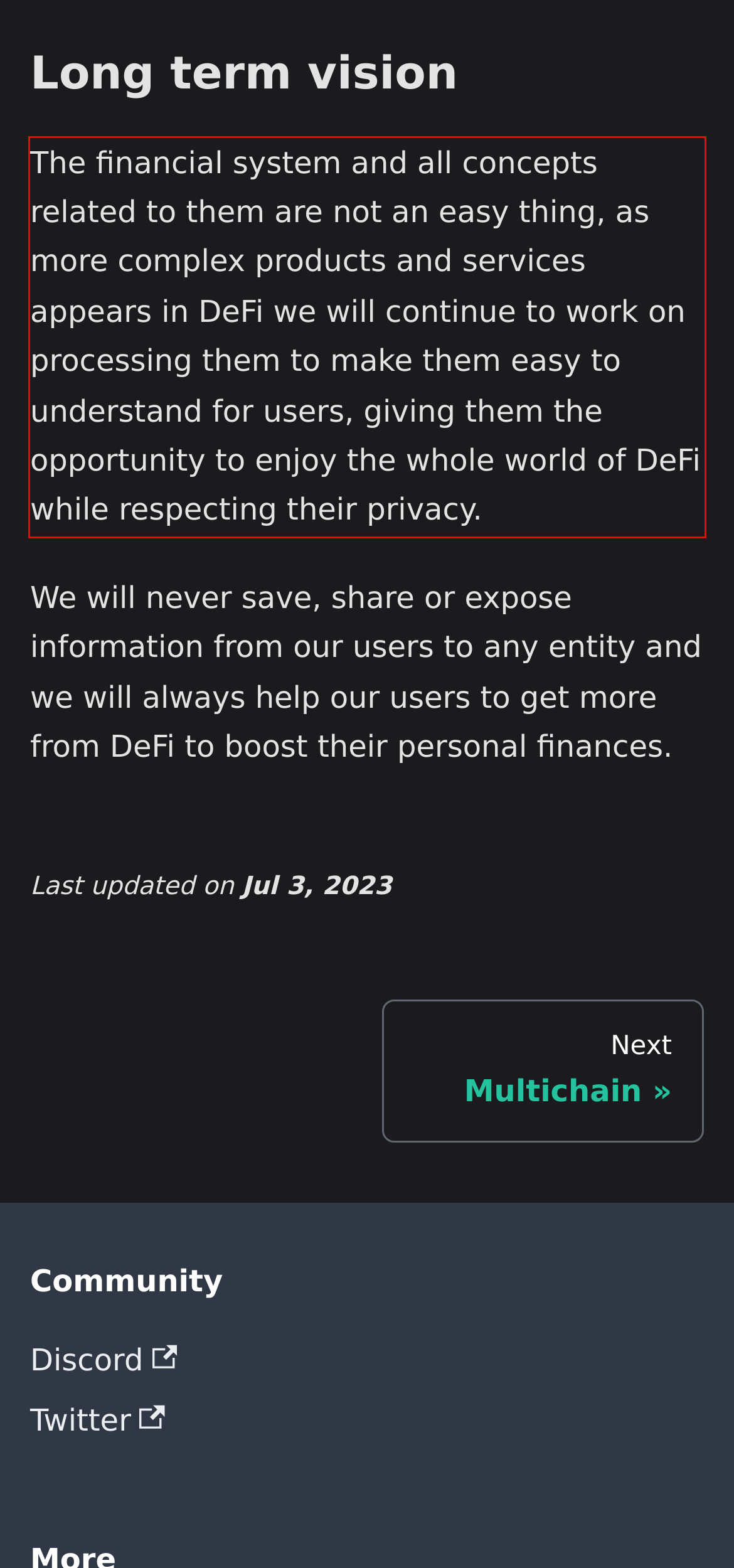Examine the webpage screenshot and use OCR to obtain the text inside the red bounding box.

The financial system and all concepts related to them are not an easy thing, as more complex products and services appears in DeFi we will continue to work on processing them to make them easy to understand for users, giving them the opportunity to enjoy the whole world of DeFi while respecting their privacy.